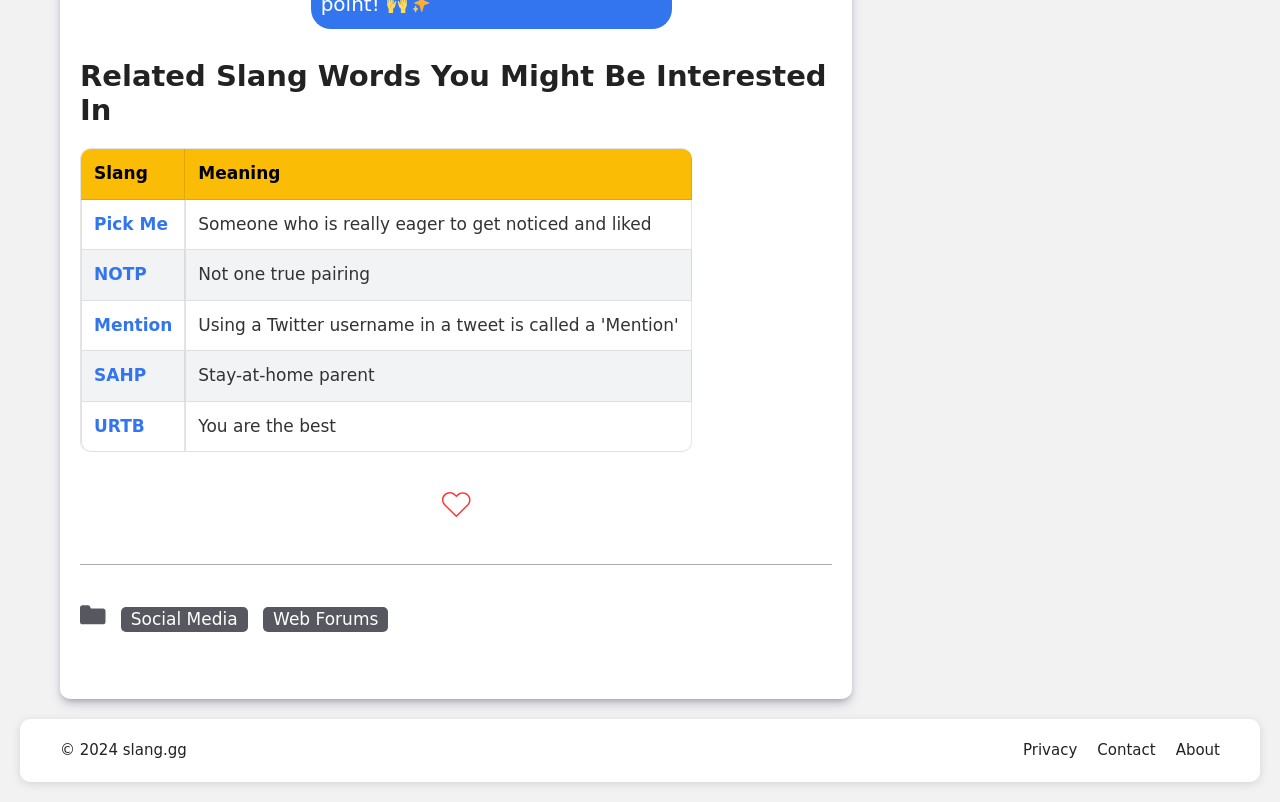Identify the bounding box coordinates of the region that needs to be clicked to carry out this instruction: "Share the article". Provide these coordinates as four float numbers ranging from 0 to 1, i.e., [left, top, right, bottom].

None